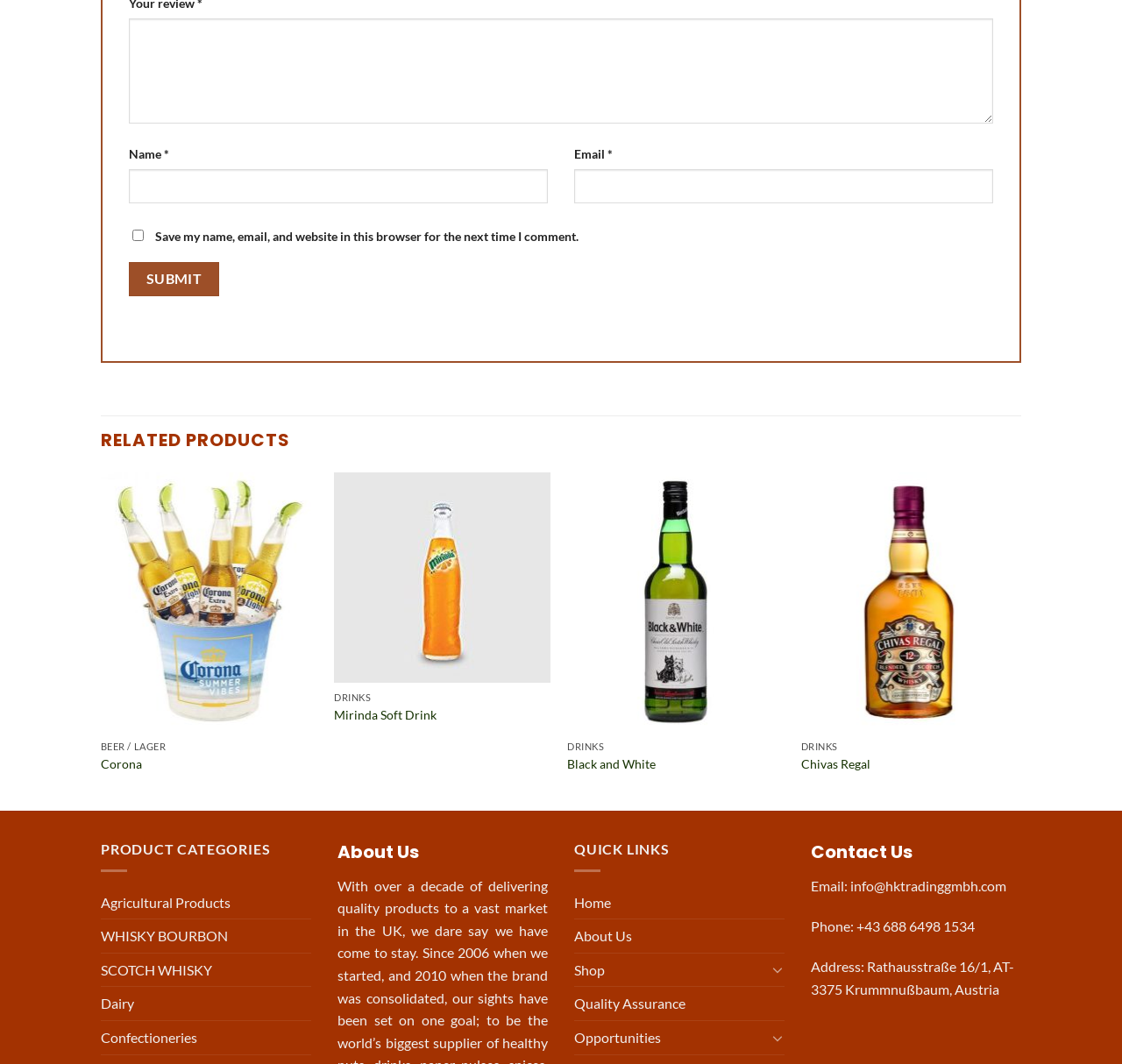How can users navigate through the product list?
Please provide a full and detailed response to the question.

The 'Previous' and 'Next' buttons are located at the bottom of the 'RELATED PRODUCTS' section, indicating that users can use these buttons to navigate through the list of products.